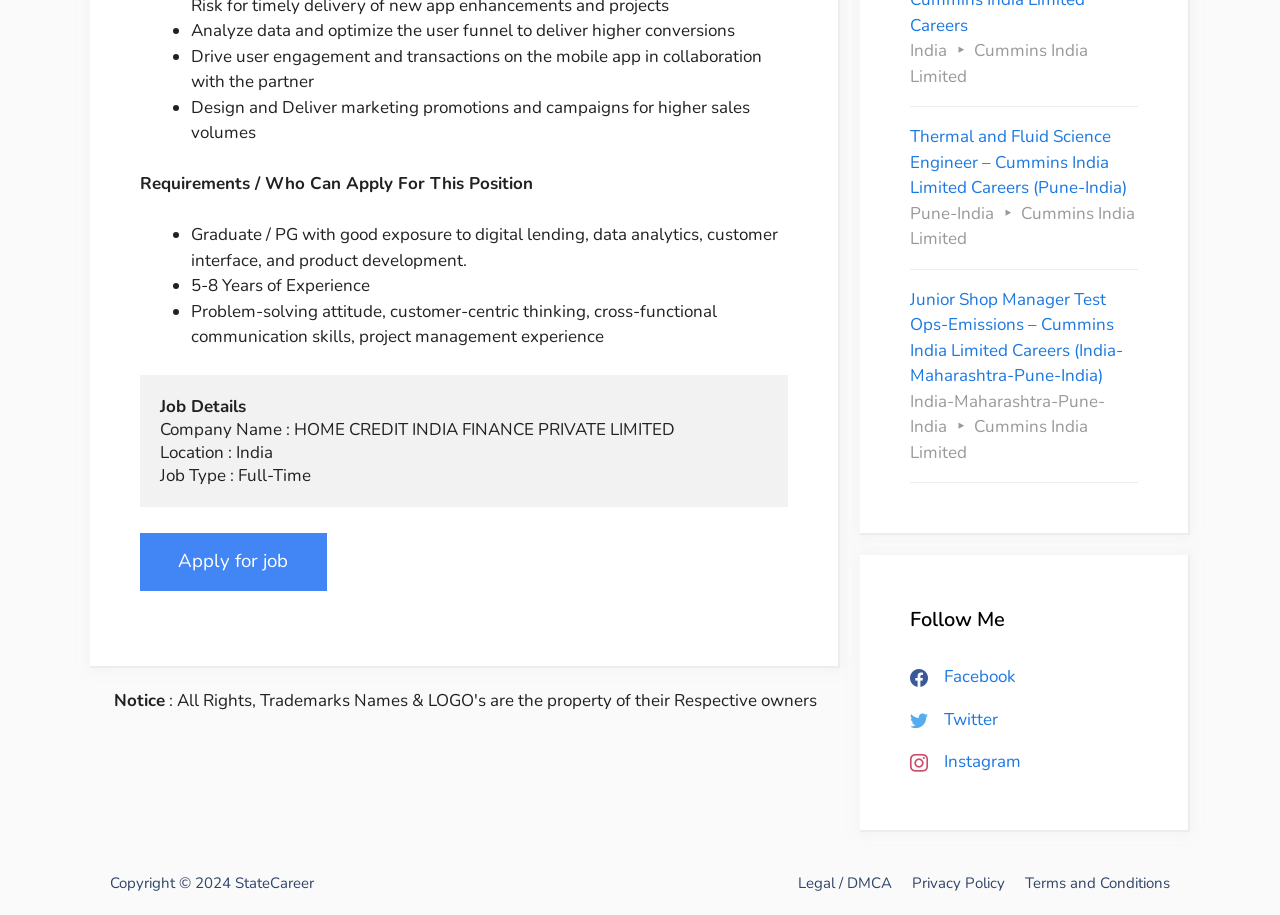Please identify the bounding box coordinates of the clickable region that I should interact with to perform the following instruction: "Follow the link to Cummins India Limited Careers". The coordinates should be expressed as four float numbers between 0 and 1, i.e., [left, top, right, bottom].

[0.711, 0.117, 0.889, 0.293]